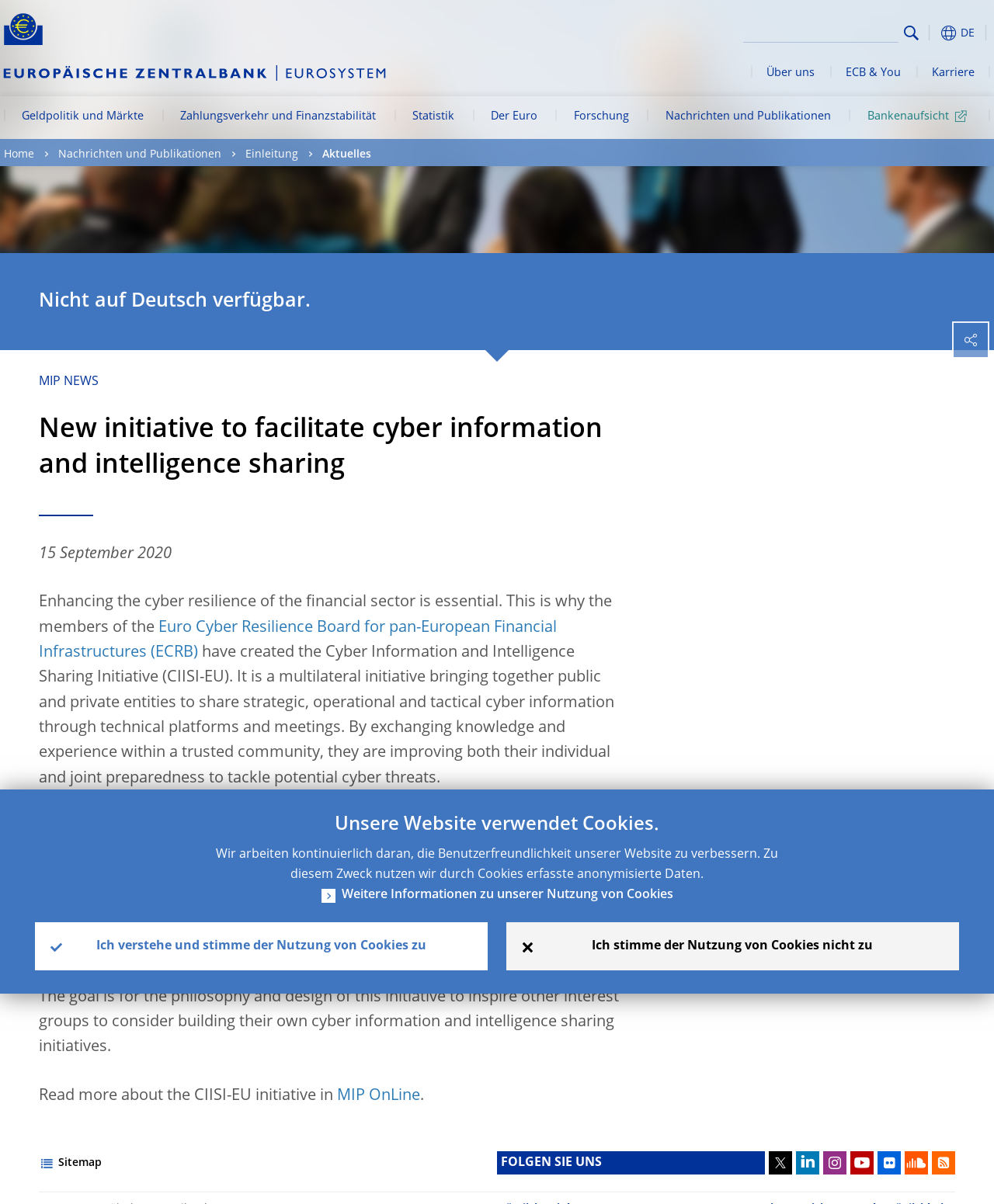What can be found in the MIP OnLine?
Refer to the image and offer an in-depth and detailed answer to the question.

The webpage mentions that more information about the CIISI-EU initiative can be found in MIP OnLine, which suggests that MIP OnLine is a platform or resource that provides further details about the initiative and its activities.